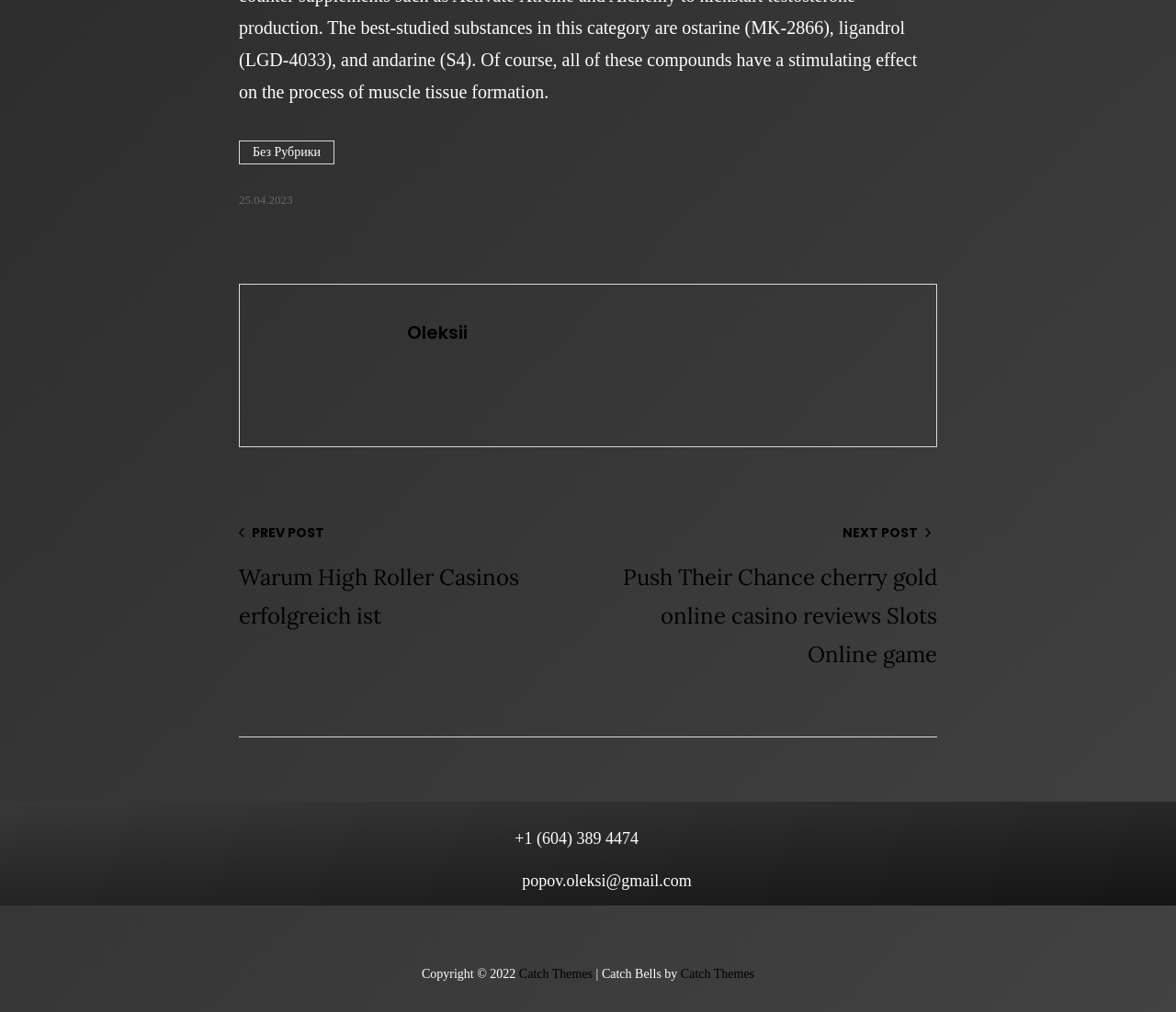Please determine the bounding box coordinates of the element to click on in order to accomplish the following task: "View previous post". Ensure the coordinates are four float numbers ranging from 0 to 1, i.e., [left, top, right, bottom].

[0.203, 0.517, 0.491, 0.623]